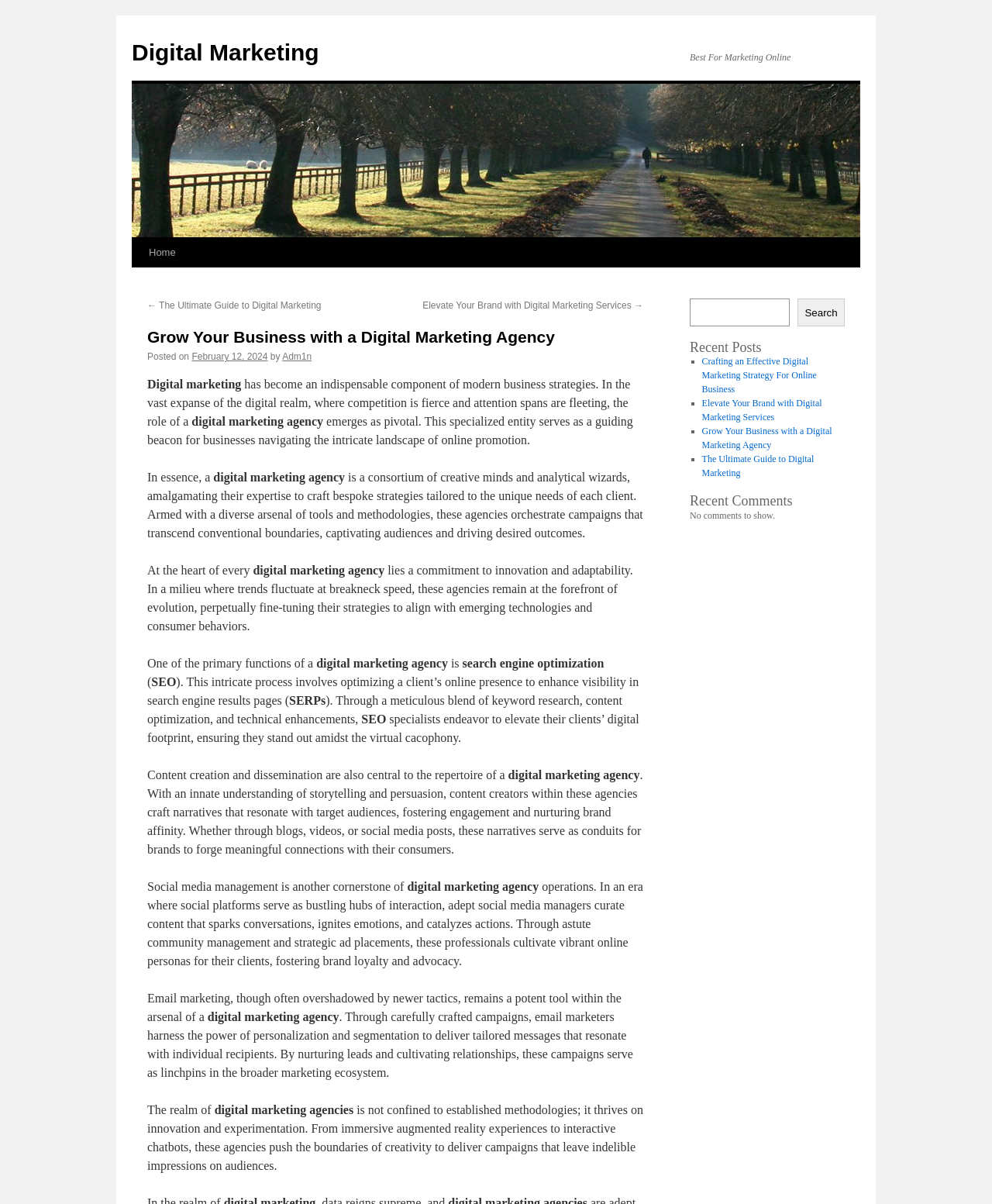Identify the bounding box coordinates of the element to click to follow this instruction: 'Search for something'. Ensure the coordinates are four float values between 0 and 1, provided as [left, top, right, bottom].

[0.695, 0.248, 0.796, 0.271]